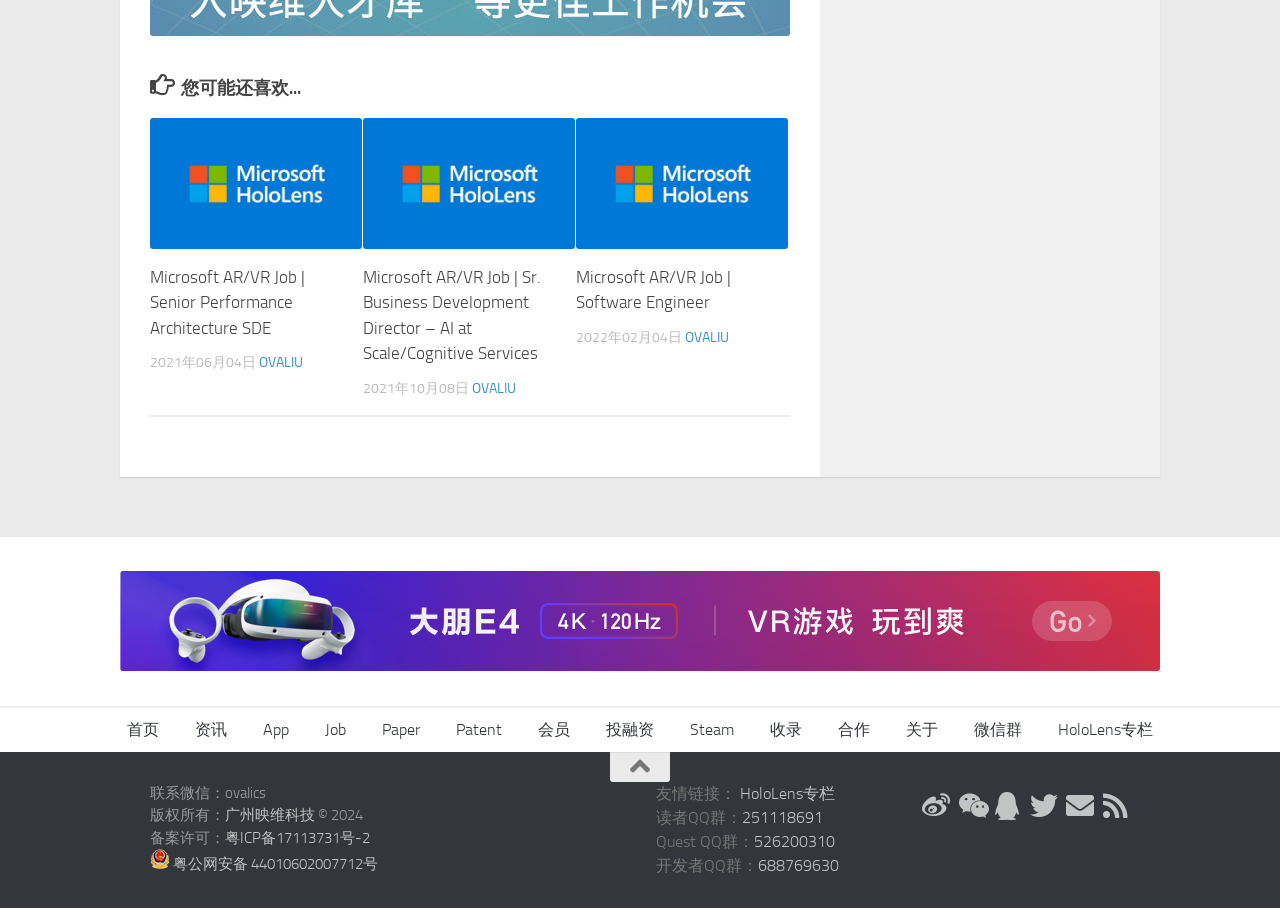Please find the bounding box coordinates of the element's region to be clicked to carry out this instruction: "Click the link to view Microsoft AR/VR Job | Senior Performance Architecture SDE".

[0.117, 0.13, 0.283, 0.274]